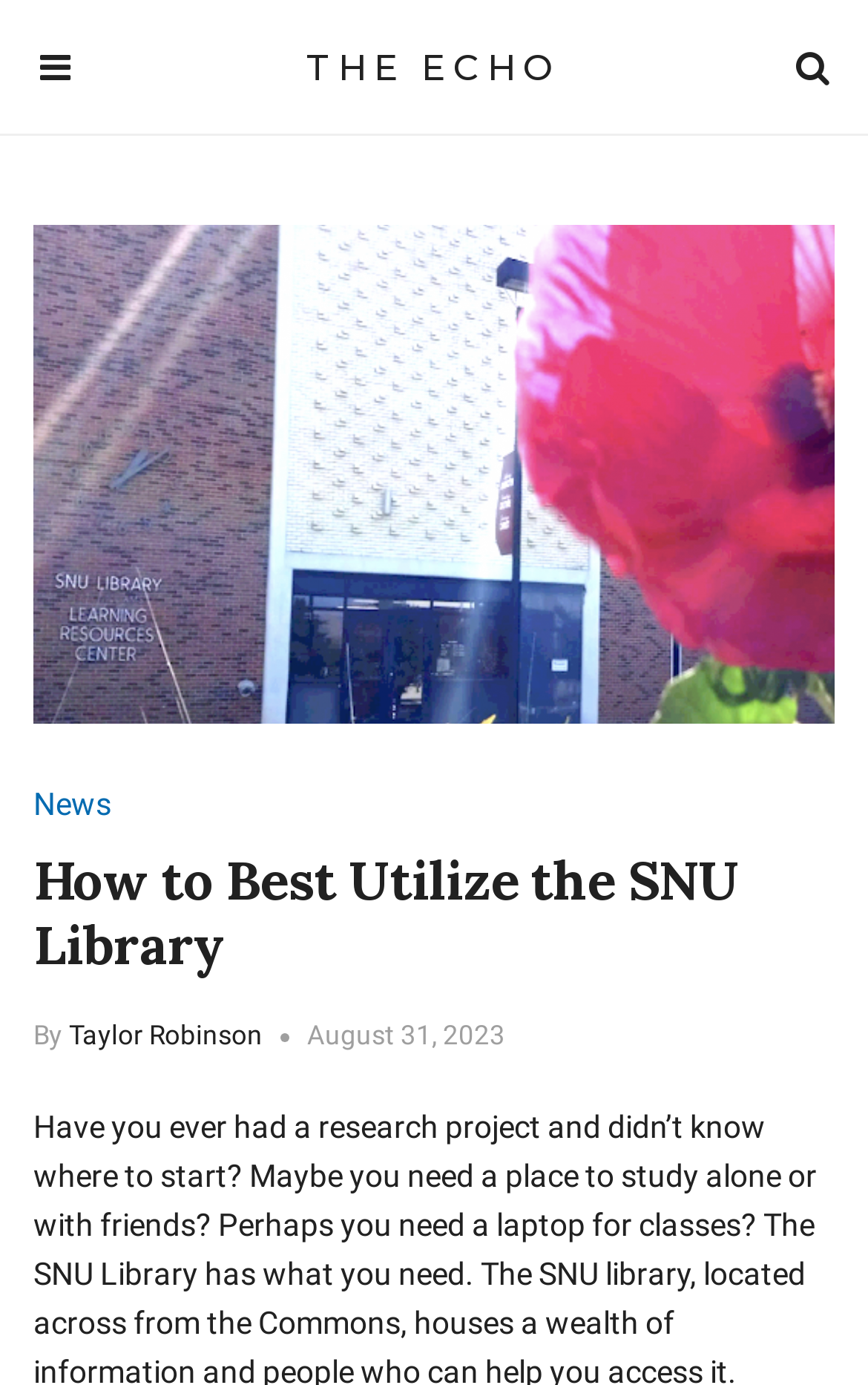How many images are in the article?
Use the image to answer the question with a single word or phrase.

Three